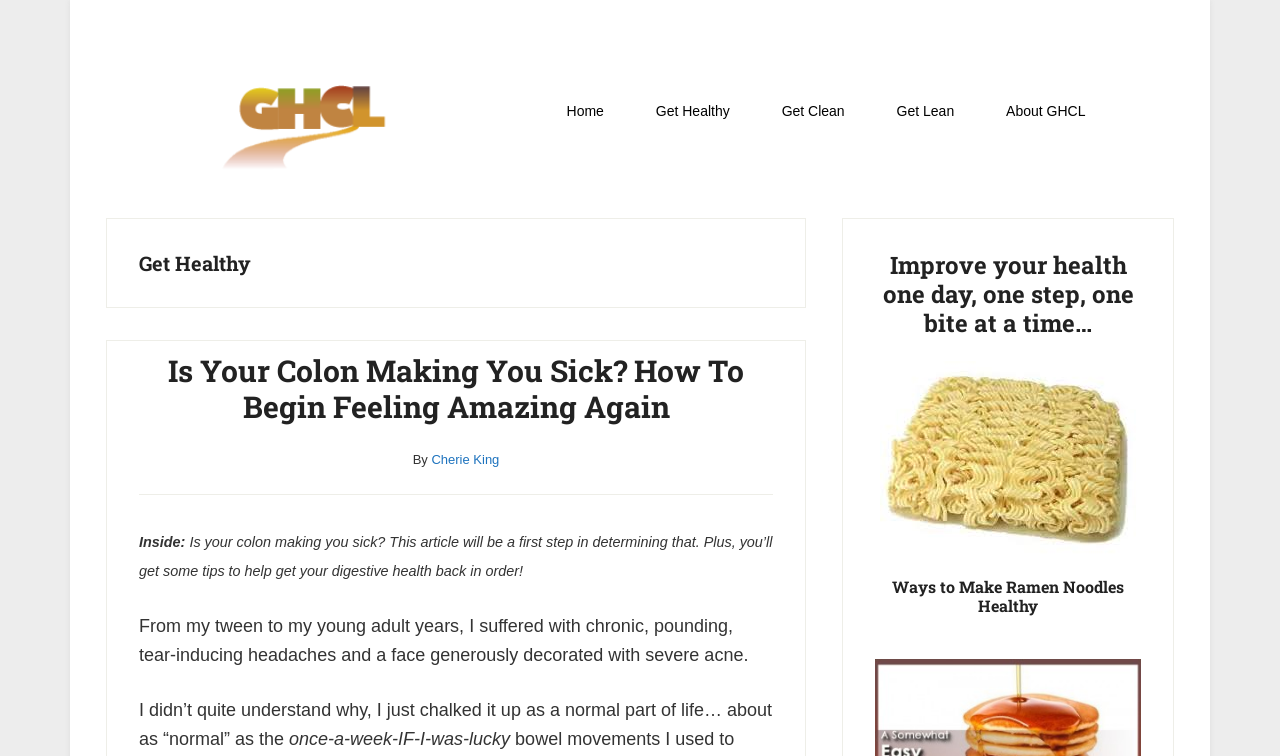Please give a one-word or short phrase response to the following question: 
What is the topic of the sidebar article?

Ways to Make Ramen Noodles Healthy